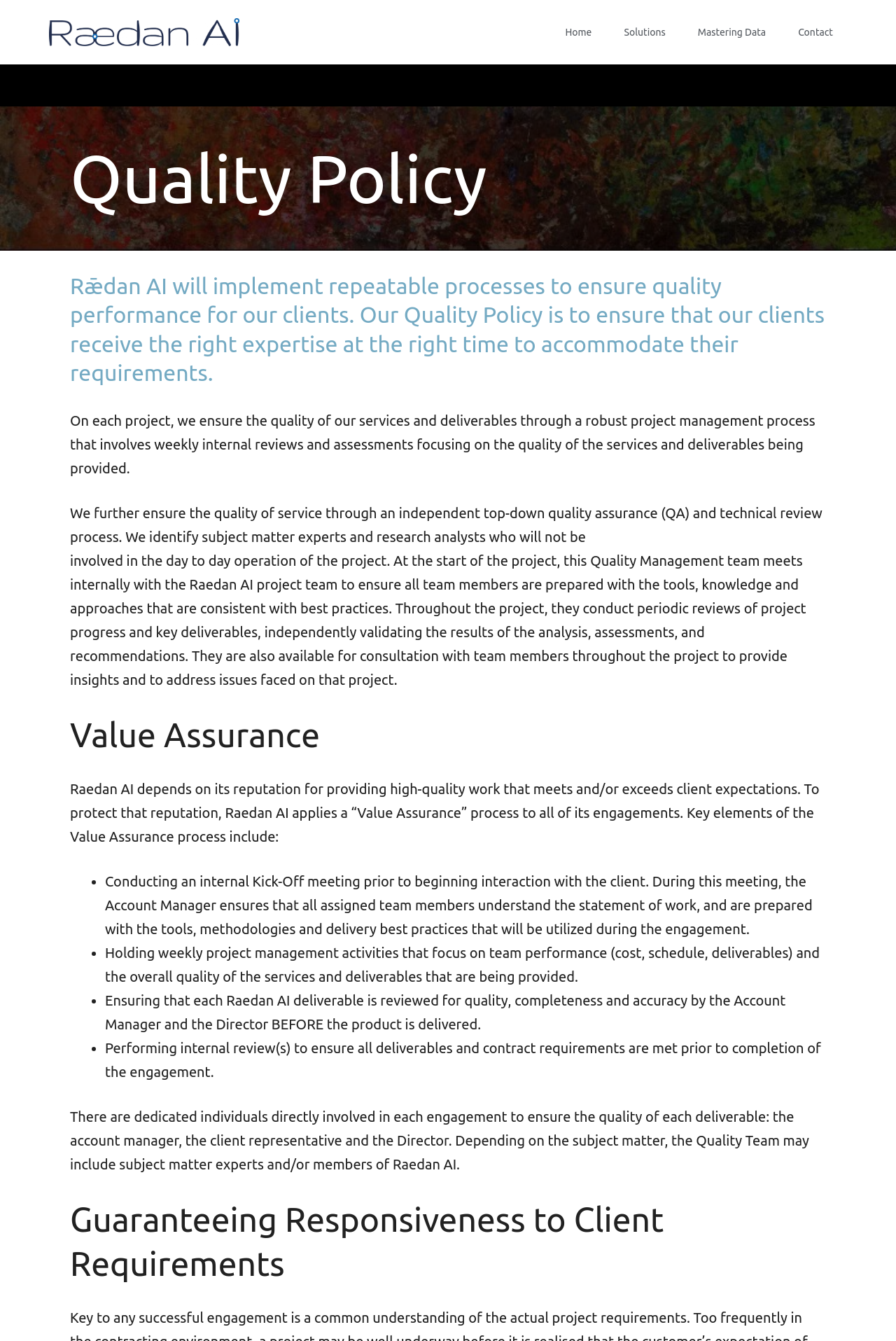Please answer the following question using a single word or phrase: 
What is the purpose of the internal review process?

Ensure deliverables meet requirements